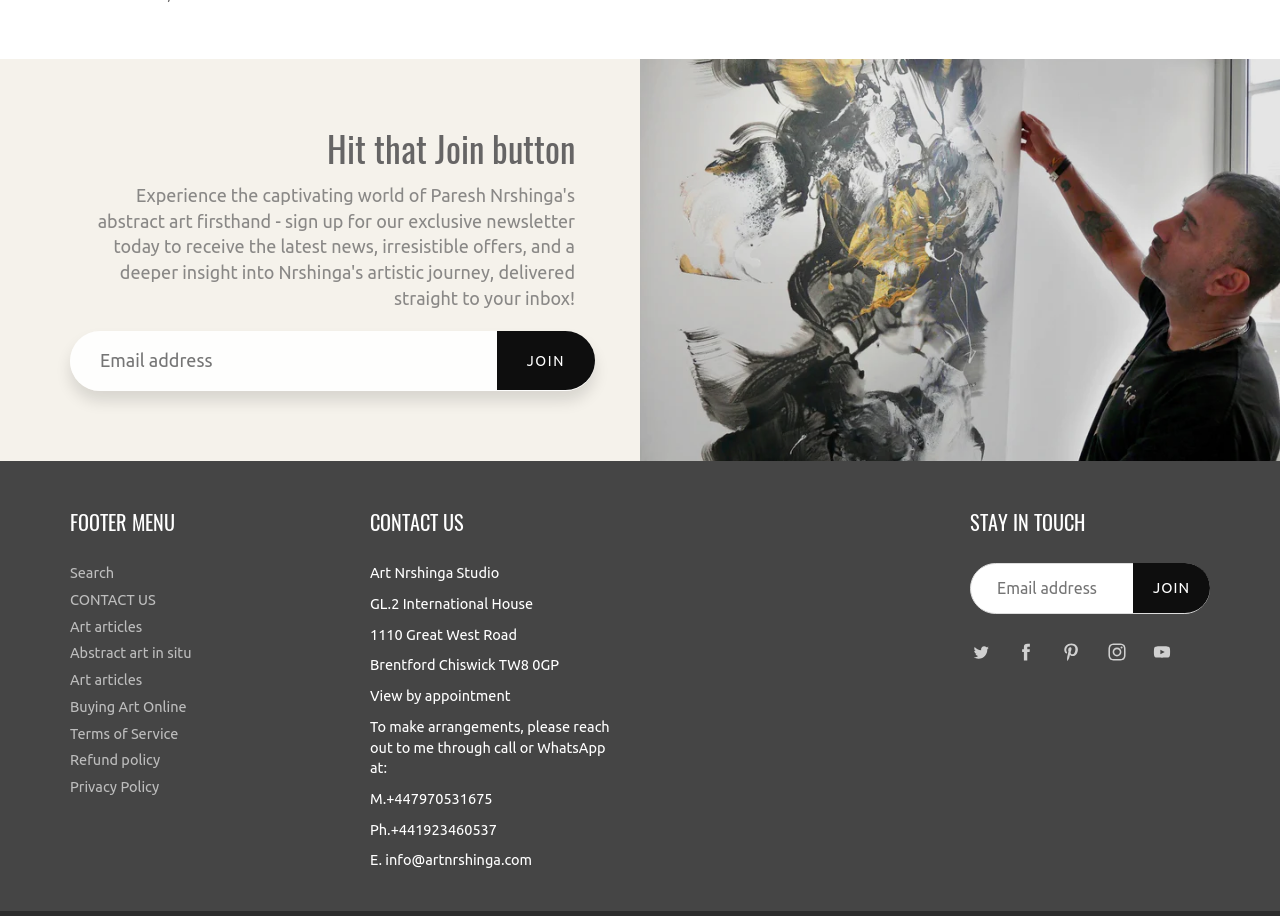What is the address of the art studio?
Analyze the screenshot and provide a detailed answer to the question.

In the footer section, there are static texts providing the address of the art studio, which is '1110 Great West Road, Brentford Chiswick TW8 0GP'.